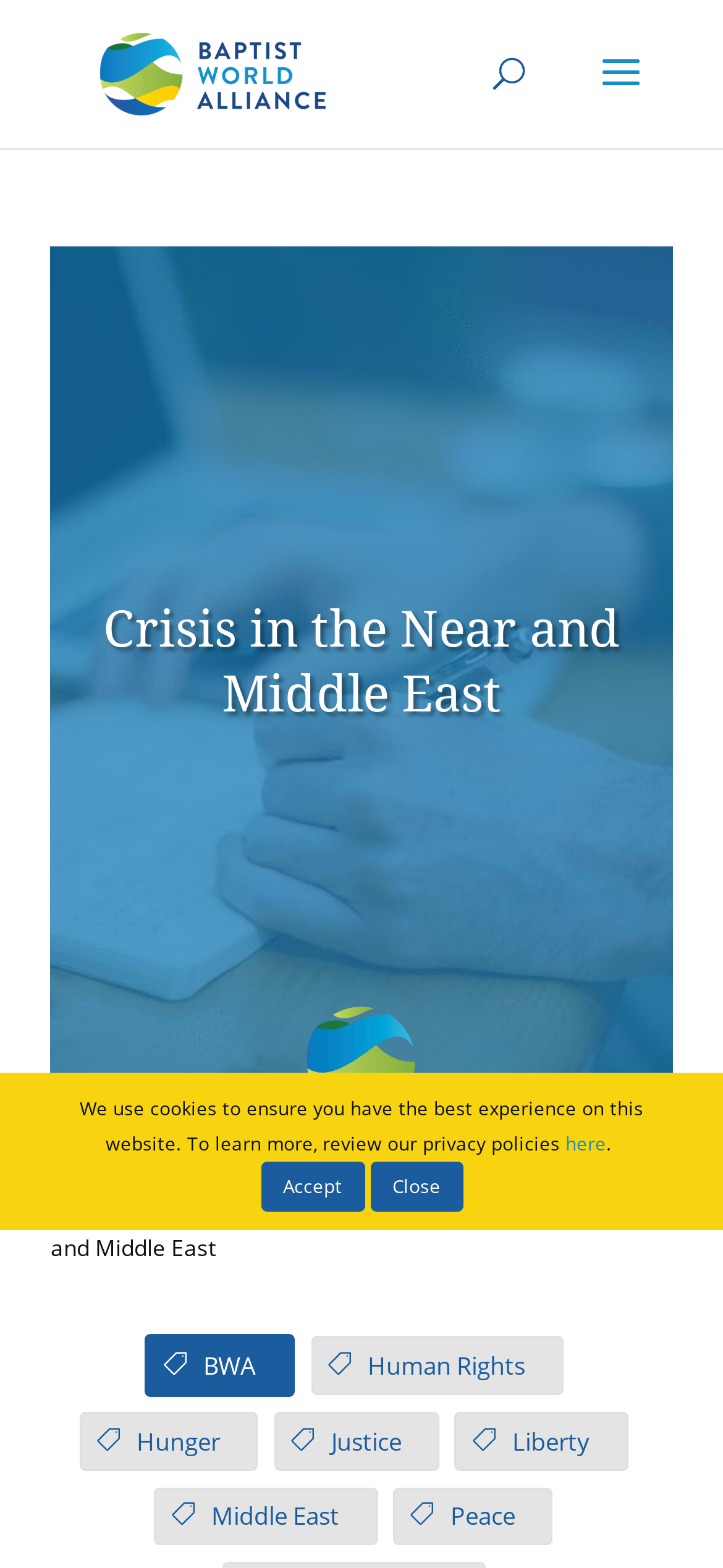How many links are in the breadcrumbs navigation?
Refer to the image and answer the question using a single word or phrase.

4